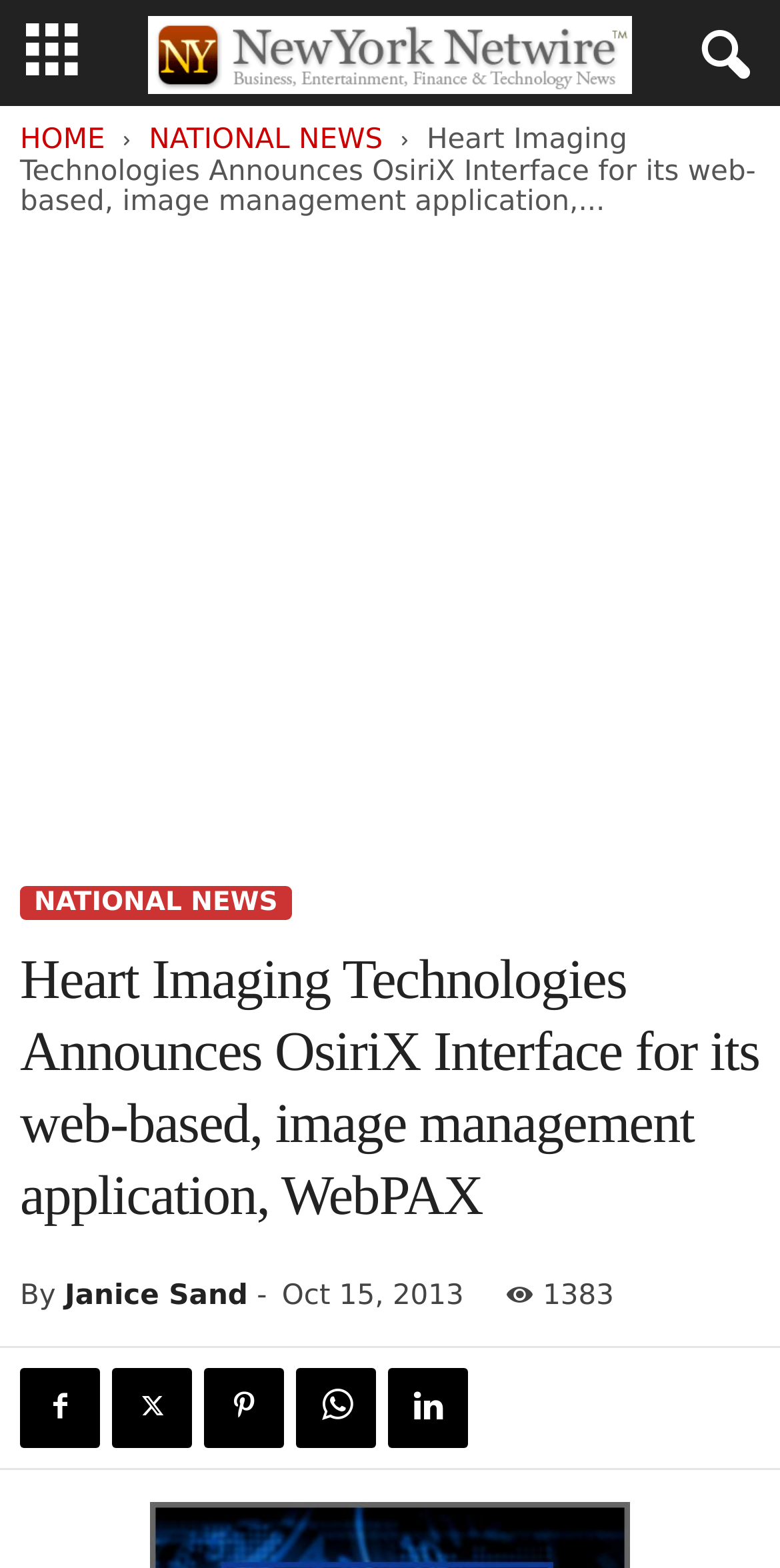Given the content of the image, can you provide a detailed answer to the question?
When was the article published?

The publication date is mentioned in the article, specifically in the section 'Oct 15, 2013', which indicates that the article was published on October 15, 2013.